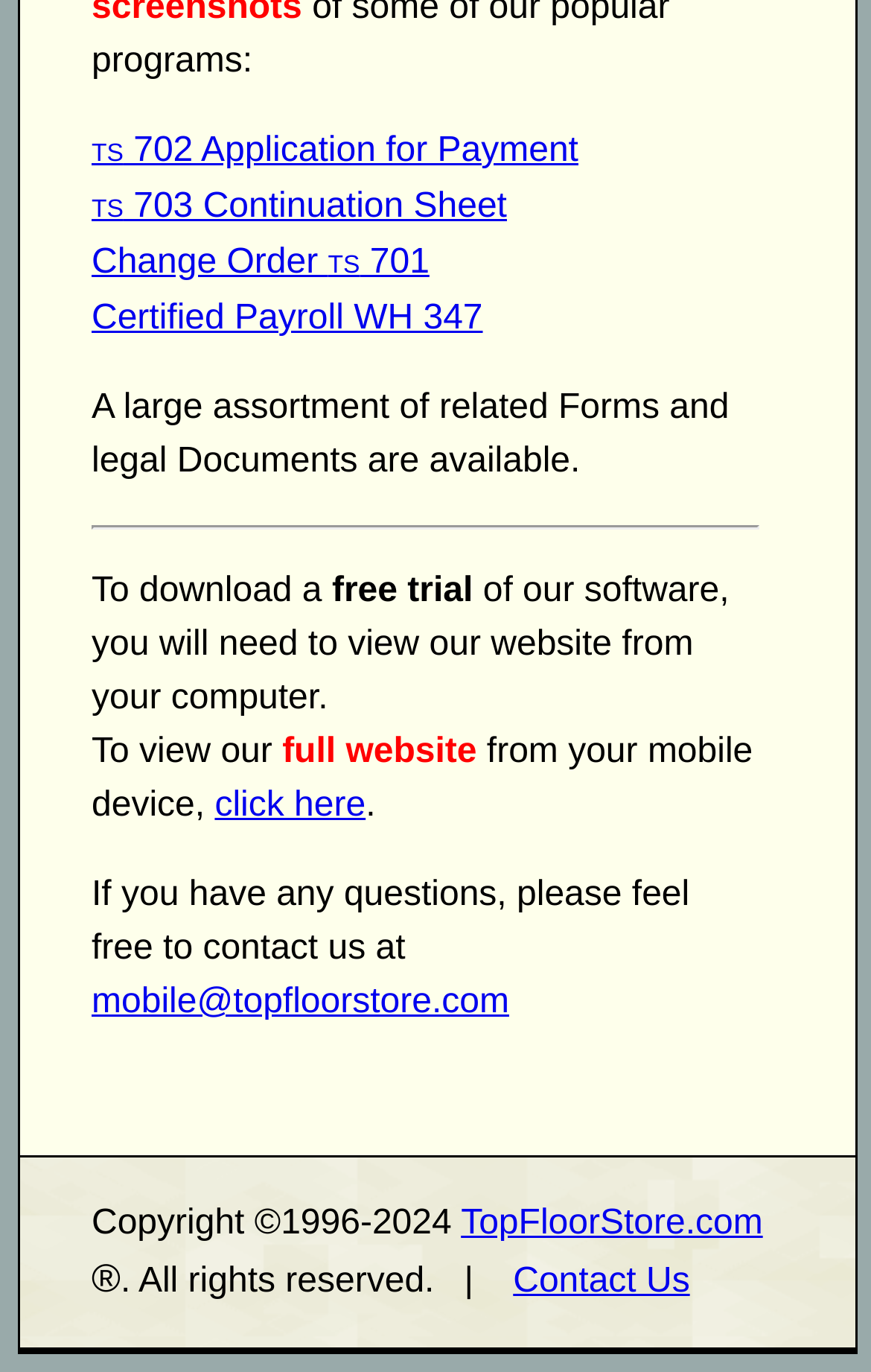Locate the UI element described by TS 702 Application for Payment and provide its bounding box coordinates. Use the format (top-left x, top-left y, bottom-right x, bottom-right y) with all values as floating point numbers between 0 and 1.

[0.105, 0.096, 0.664, 0.124]